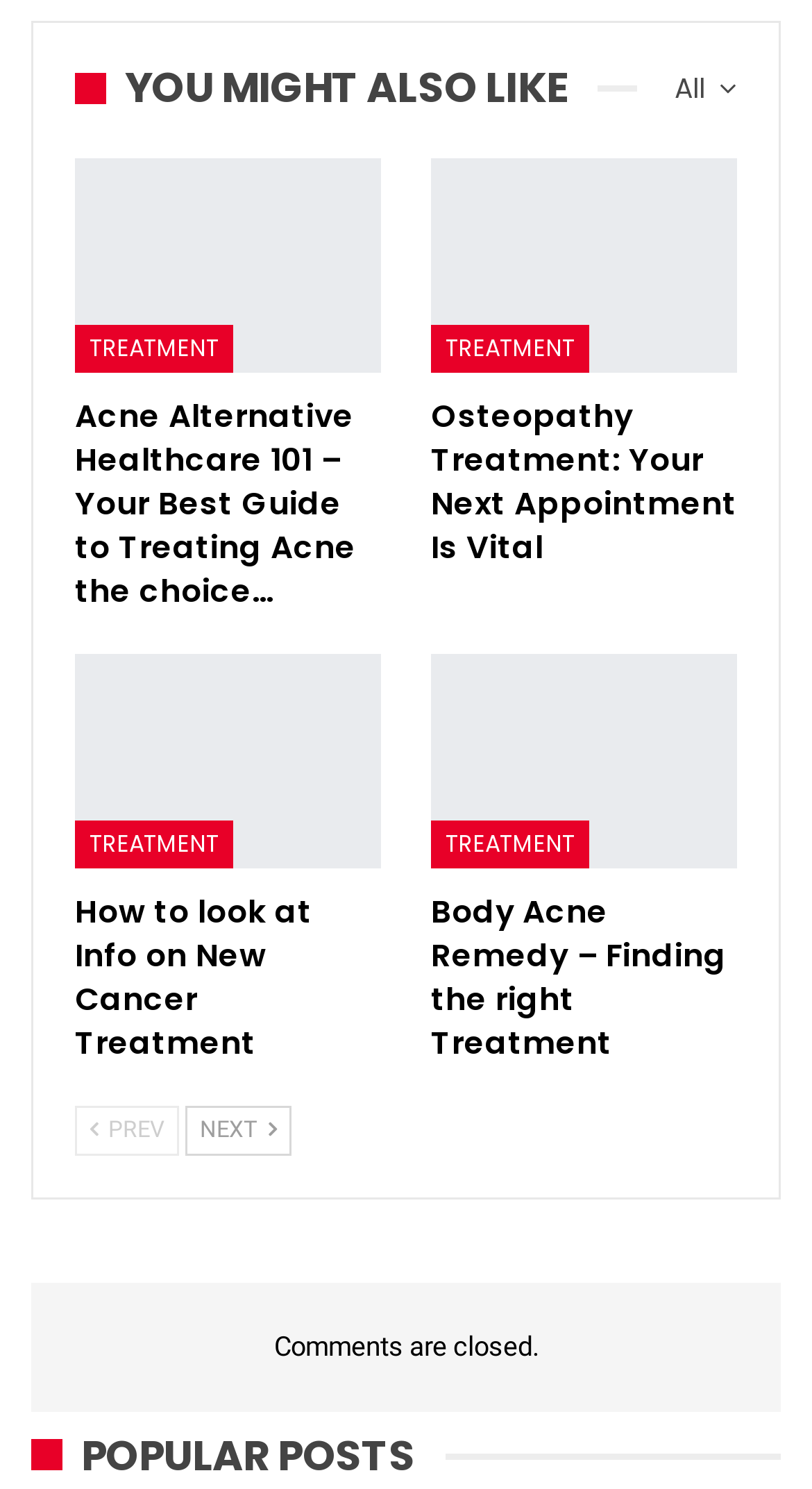Determine the bounding box coordinates for the clickable element to execute this instruction: "view 'Acne Alternative Healthcare 101 – Your Best Guide to Treating Acne the choice Way'". Provide the coordinates as four float numbers between 0 and 1, i.e., [left, top, right, bottom].

[0.092, 0.106, 0.469, 0.25]